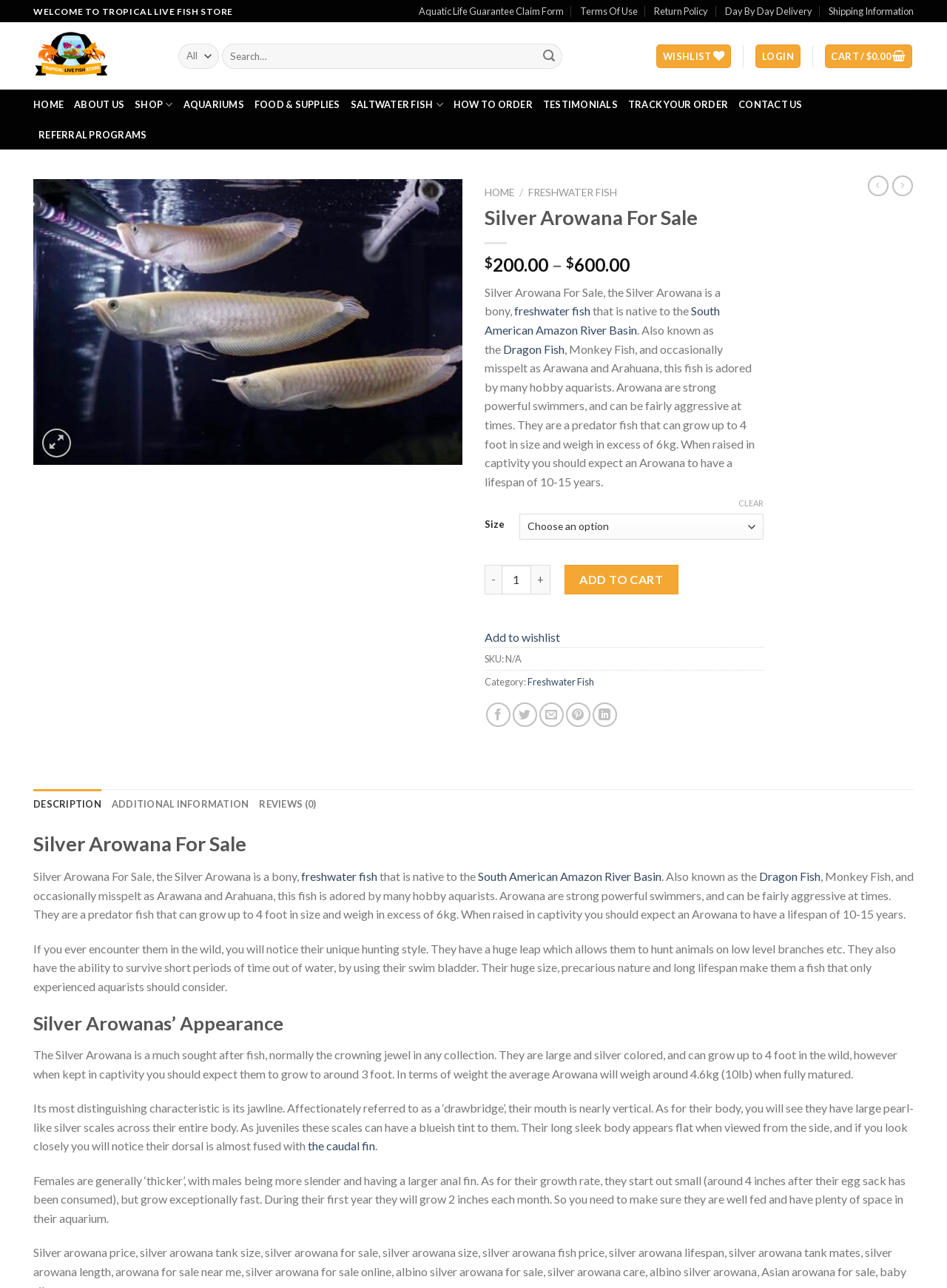Bounding box coordinates are specified in the format (top-left x, top-left y, bottom-right x, bottom-right y). All values are floating point numbers bounded between 0 and 1. Please provide the bounding box coordinate of the region this sentence describes: Day By Day Delivery

[0.765, 0.0, 0.858, 0.018]